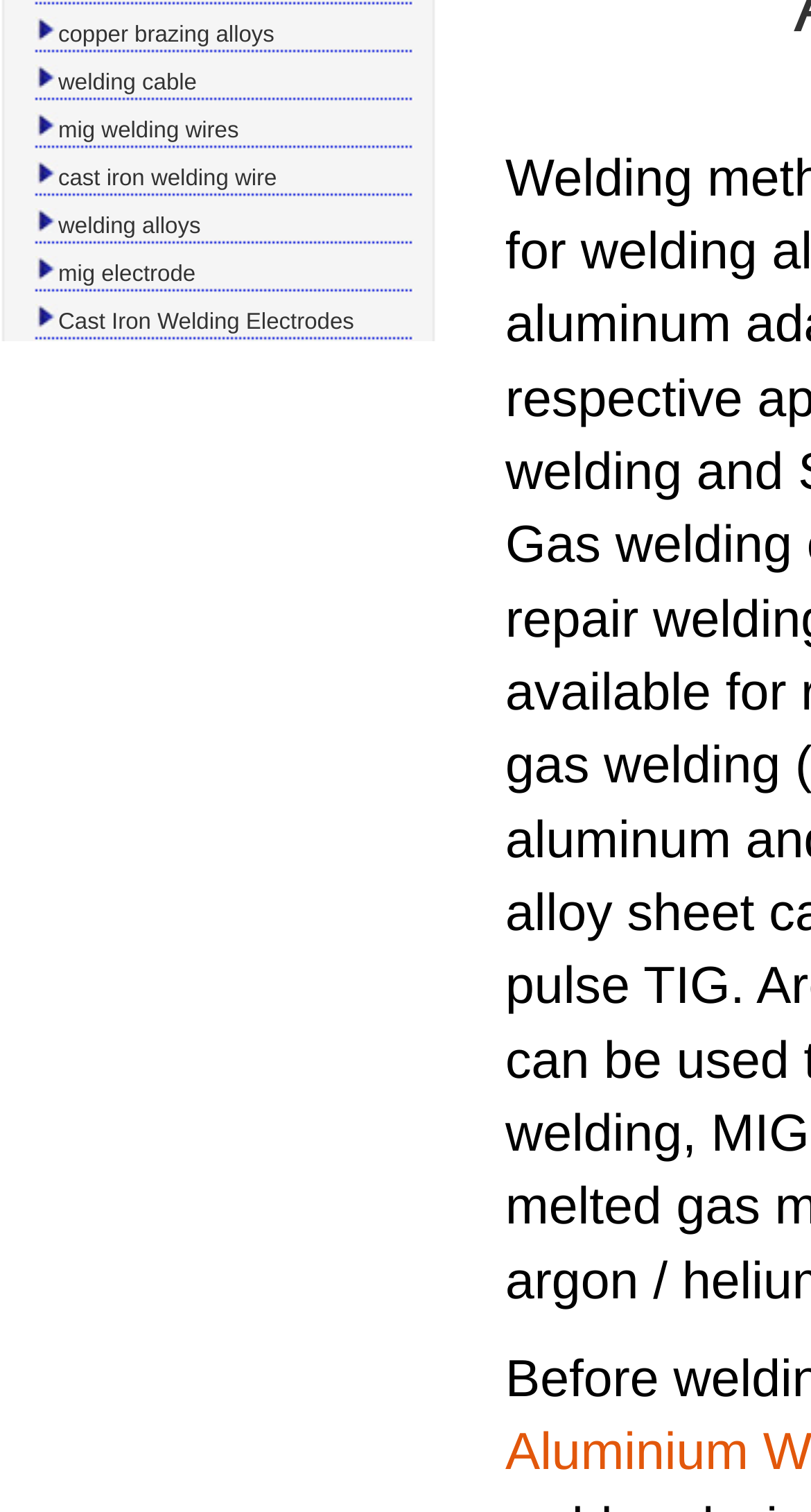Please determine the bounding box of the UI element that matches this description: welding alloys. The coordinates should be given as (top-left x, top-left y, bottom-right x, bottom-right y), with all values between 0 and 1.

[0.072, 0.142, 0.247, 0.158]